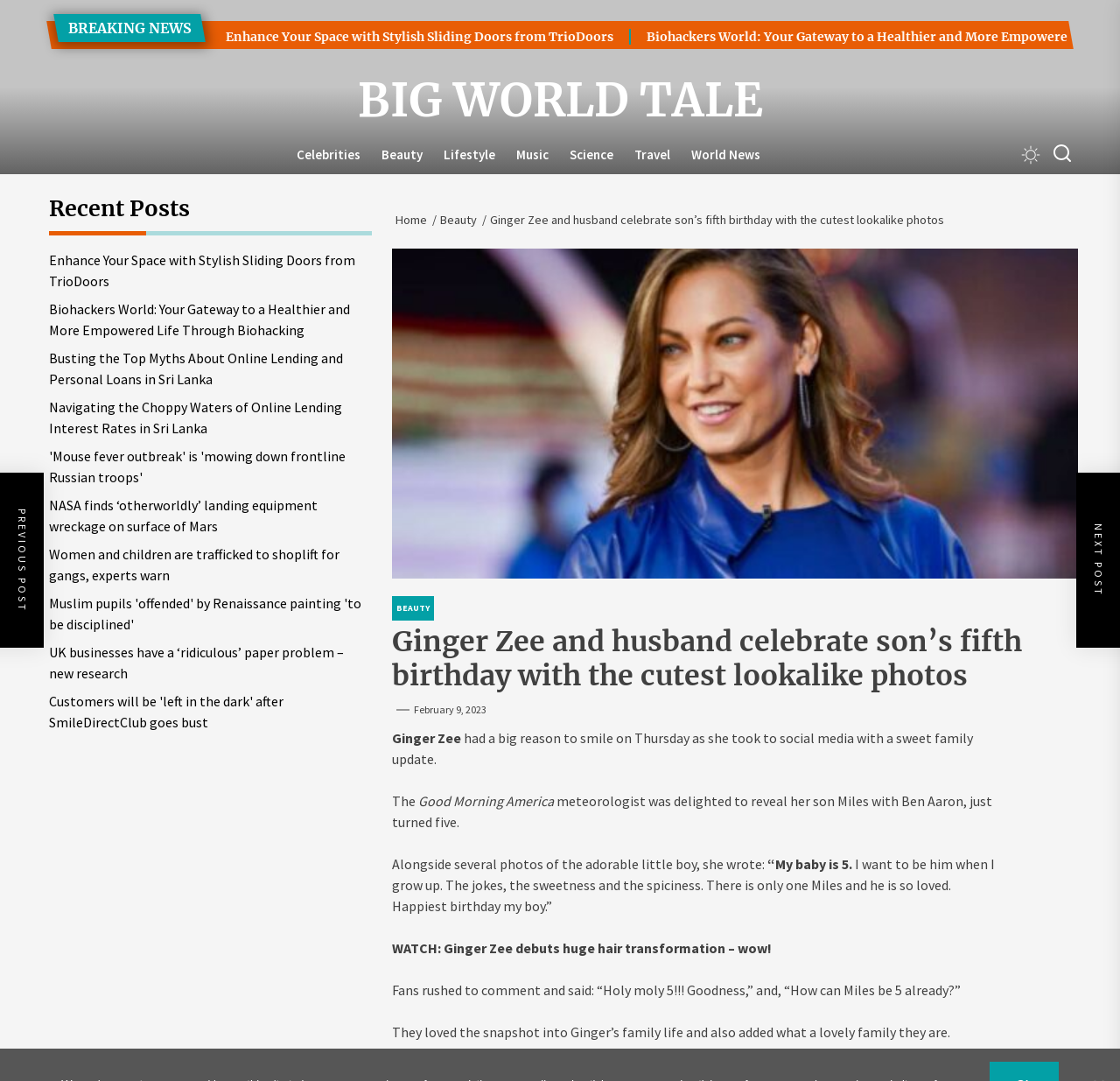Identify the bounding box coordinates necessary to click and complete the given instruction: "Click on the 'Celebrities' link".

[0.255, 0.134, 0.331, 0.153]